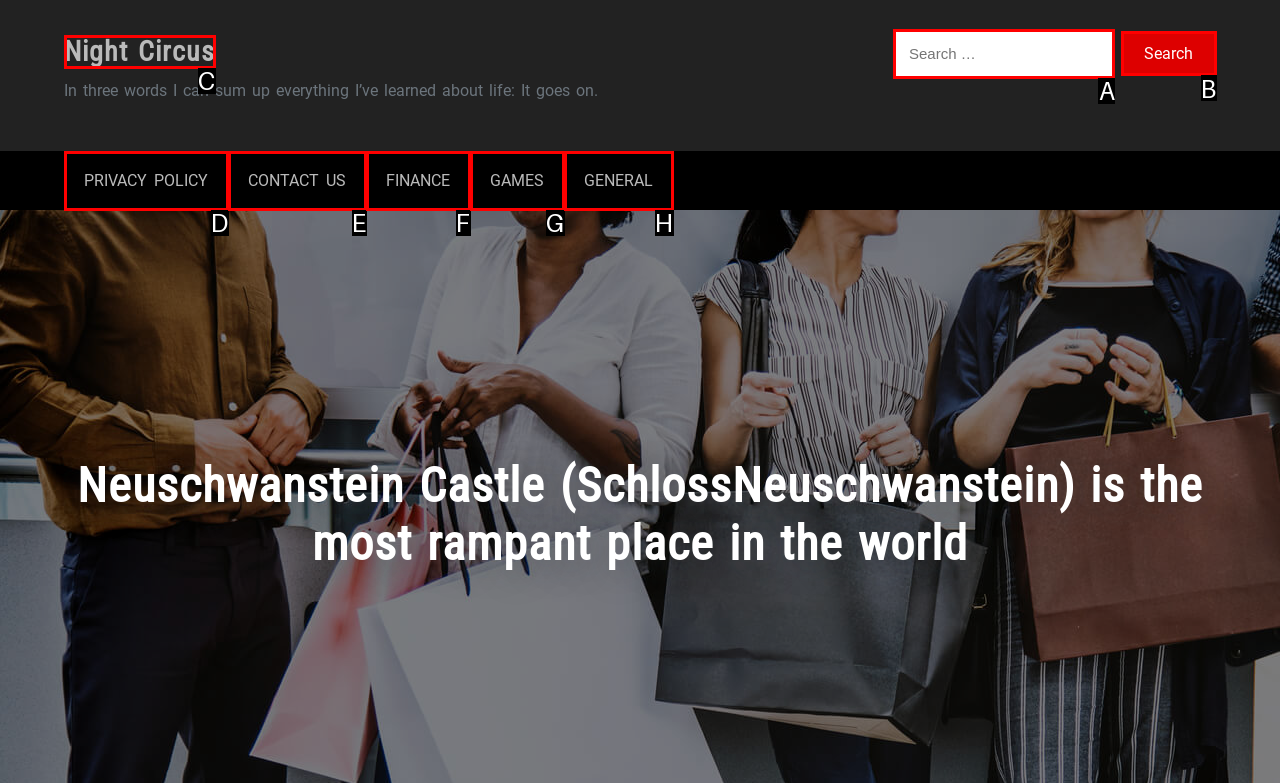Choose the HTML element that should be clicked to achieve this task: Search for something
Respond with the letter of the correct choice.

A